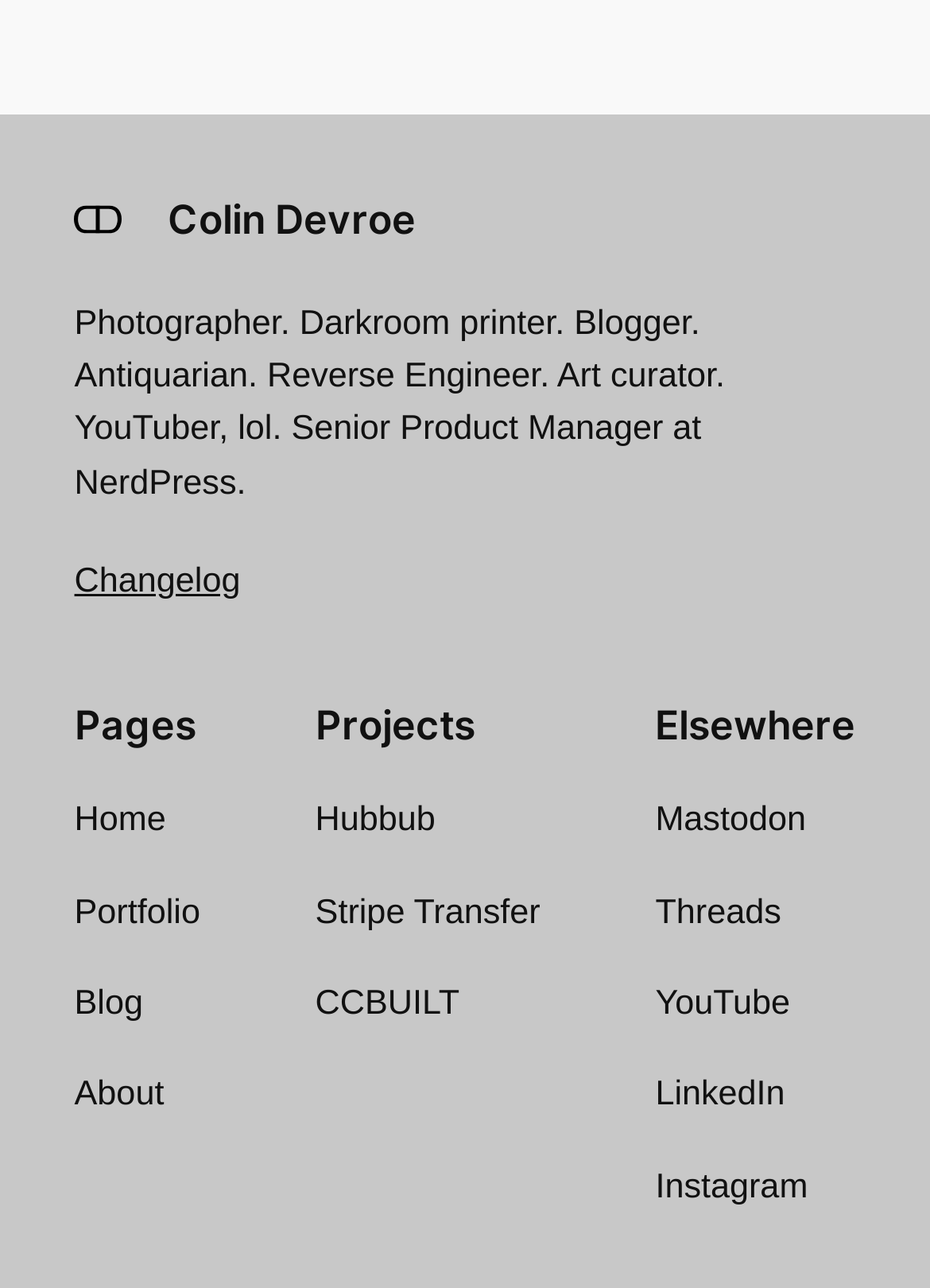What are the categories in the footer?
From the screenshot, supply a one-word or short-phrase answer.

Pages, Projects, Elsewhere